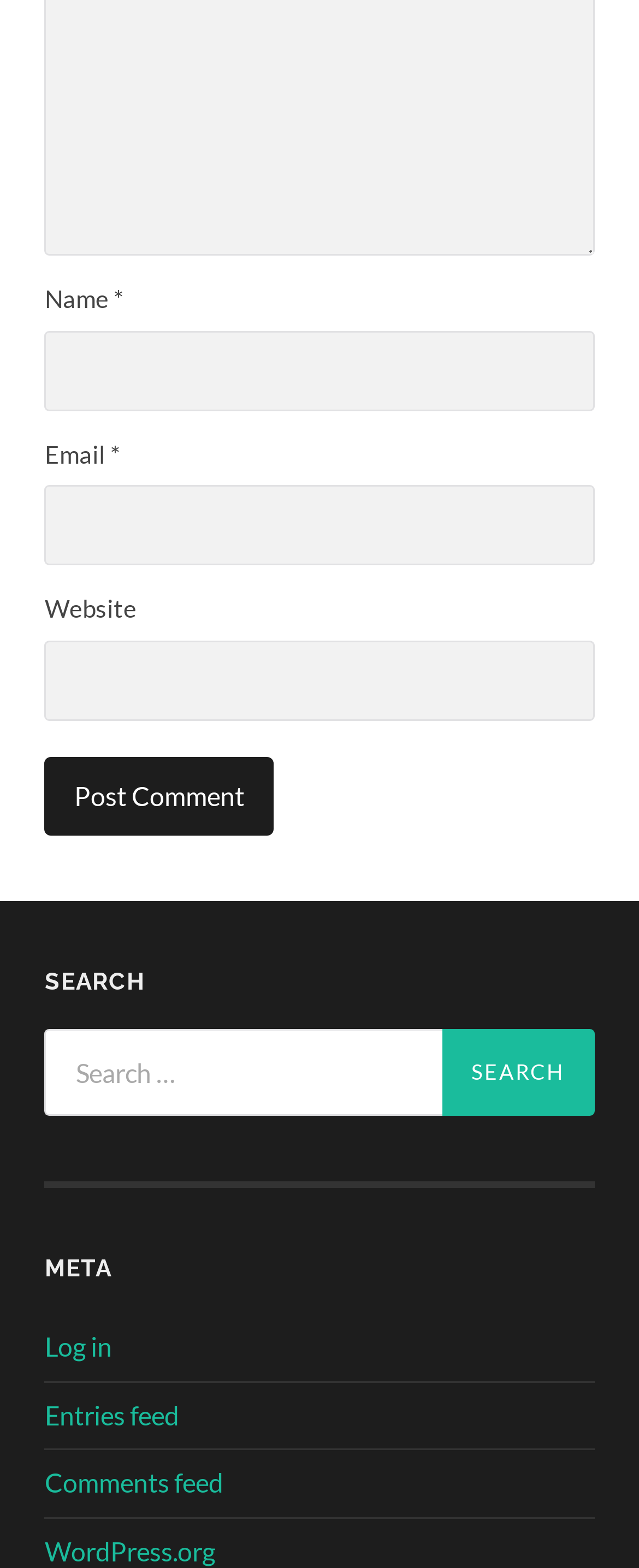Determine the bounding box coordinates of the clickable region to follow the instruction: "Visit WordPress.org".

[0.07, 0.979, 0.337, 0.999]